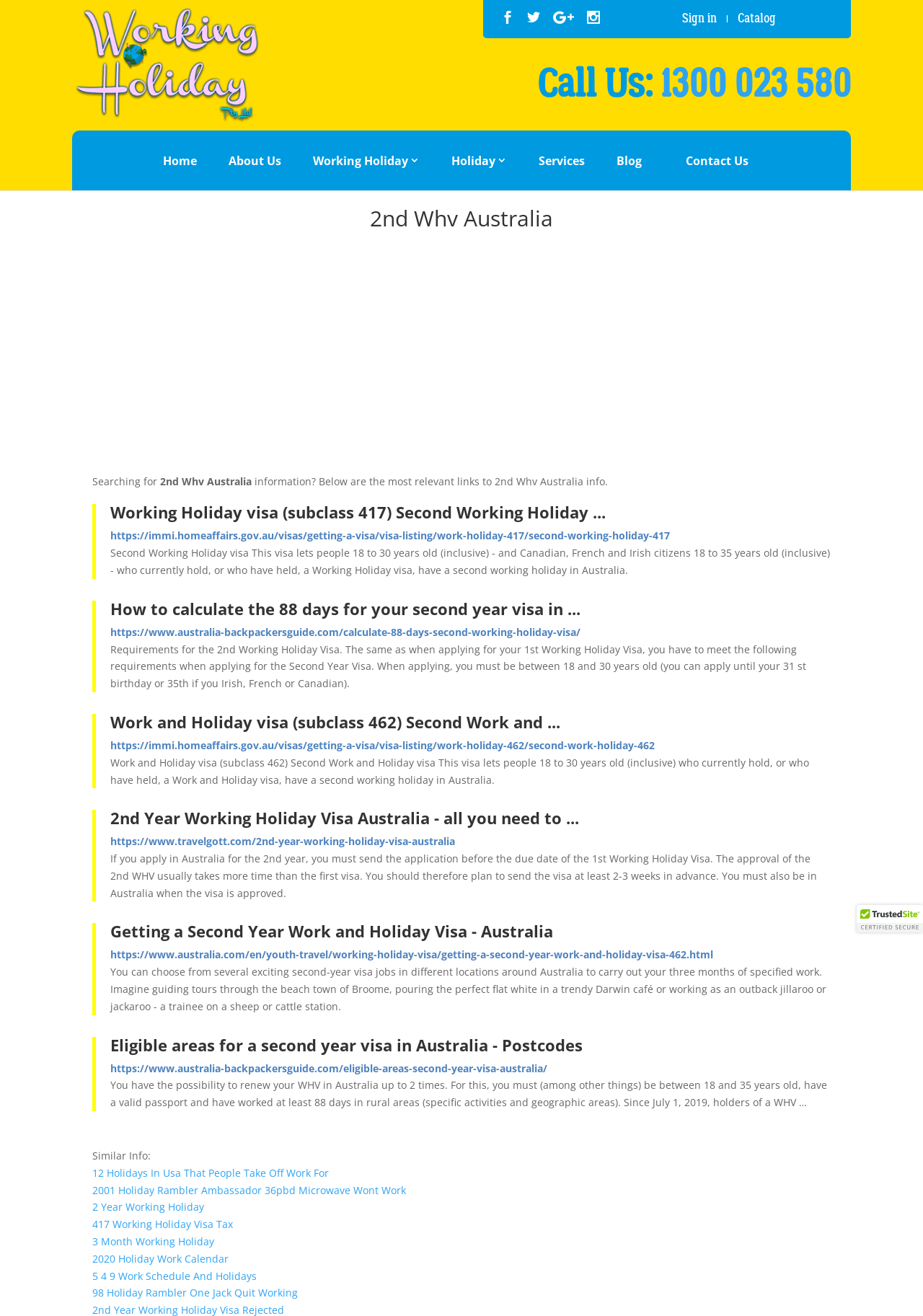Please locate the bounding box coordinates of the element that should be clicked to achieve the given instruction: "Sign in".

[0.731, 0.008, 0.784, 0.02]